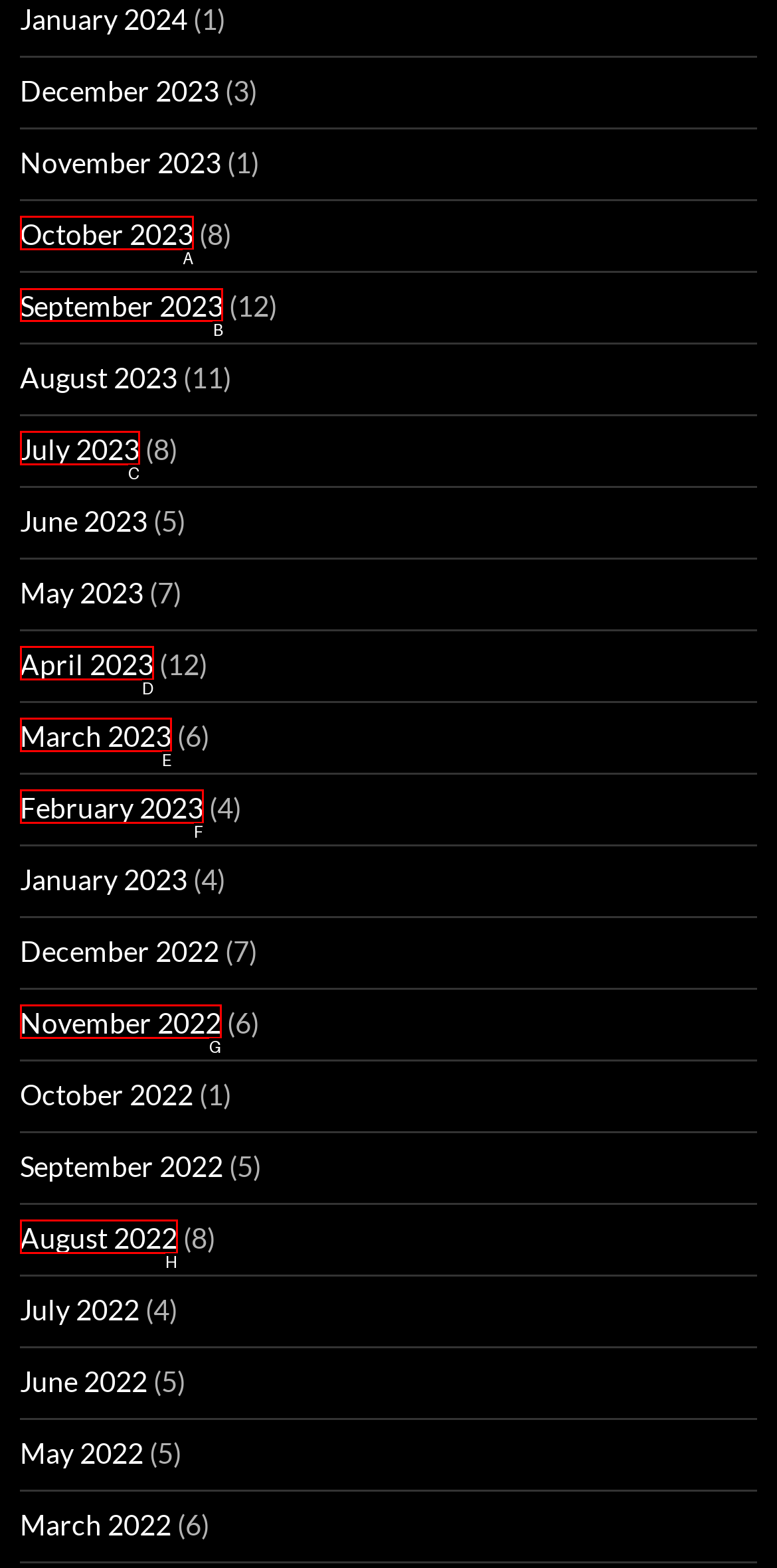Identify the correct HTML element to click to accomplish this task: Explore September 2023
Respond with the letter corresponding to the correct choice.

B